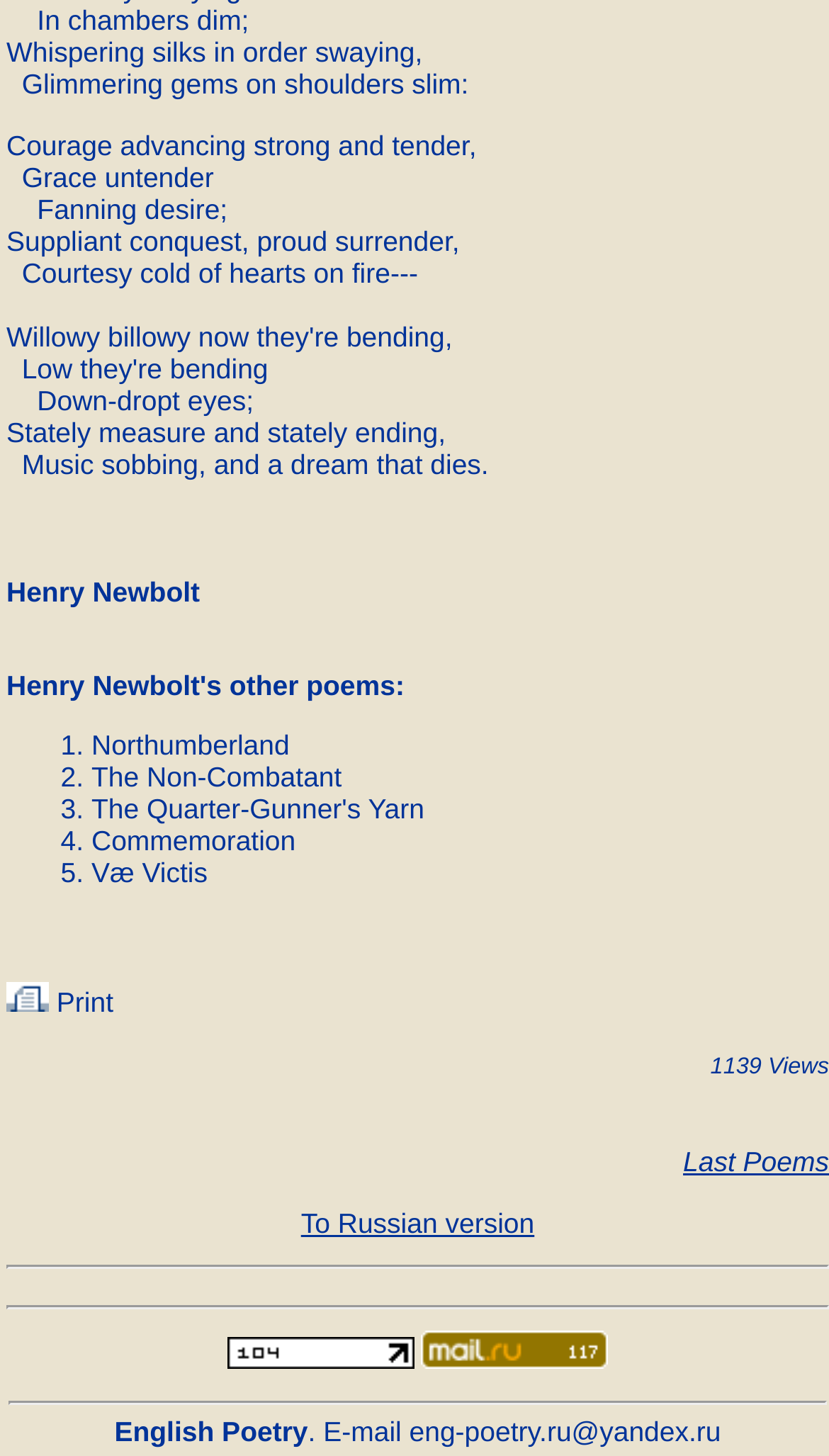Highlight the bounding box coordinates of the element that should be clicked to carry out the following instruction: "Read the poem Northumberland". The coordinates must be given as four float numbers ranging from 0 to 1, i.e., [left, top, right, bottom].

[0.11, 0.501, 0.349, 0.523]